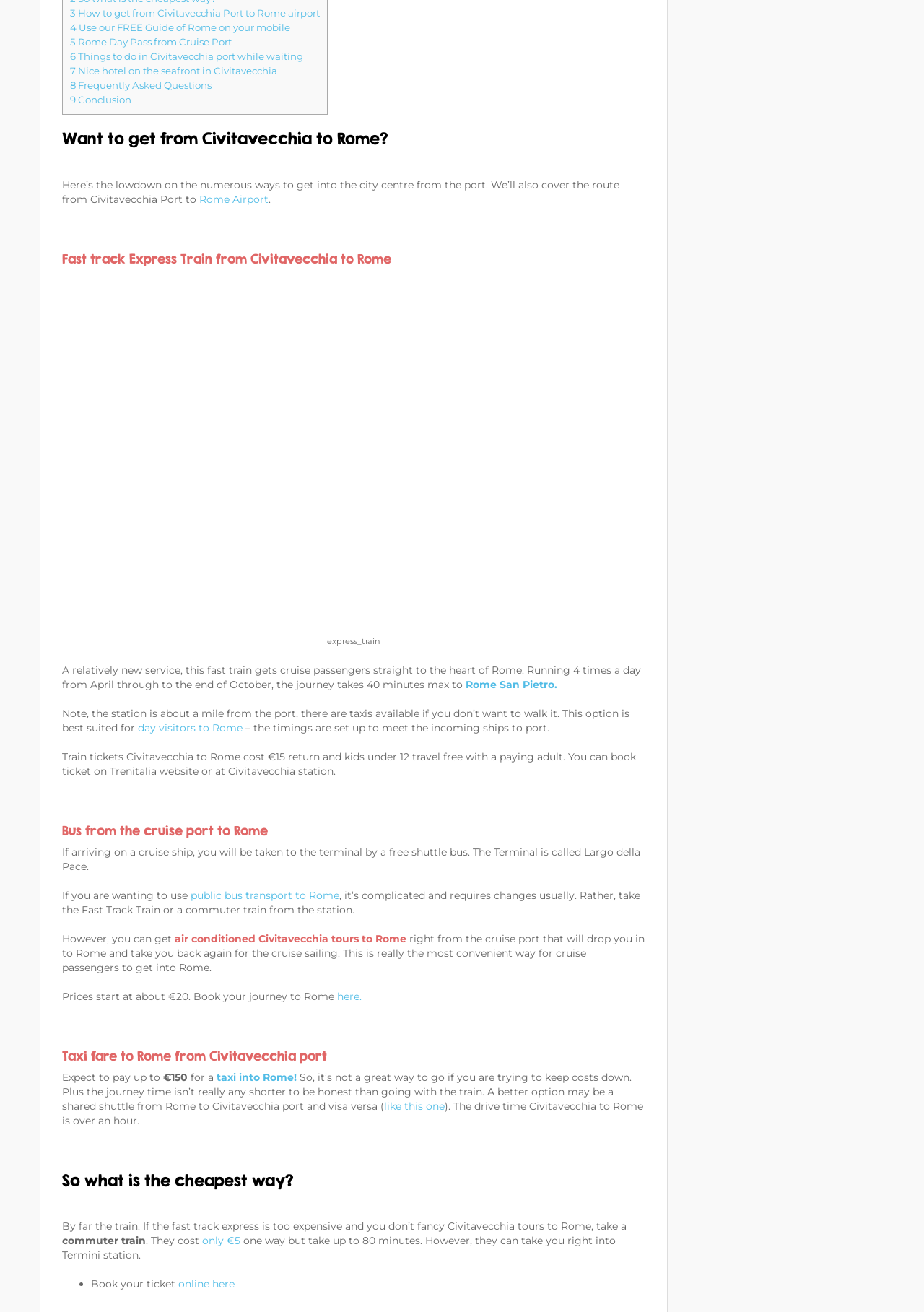Answer the question using only one word or a concise phrase: Where do you need to go to take the public bus transport to Rome?

Largo della Pace